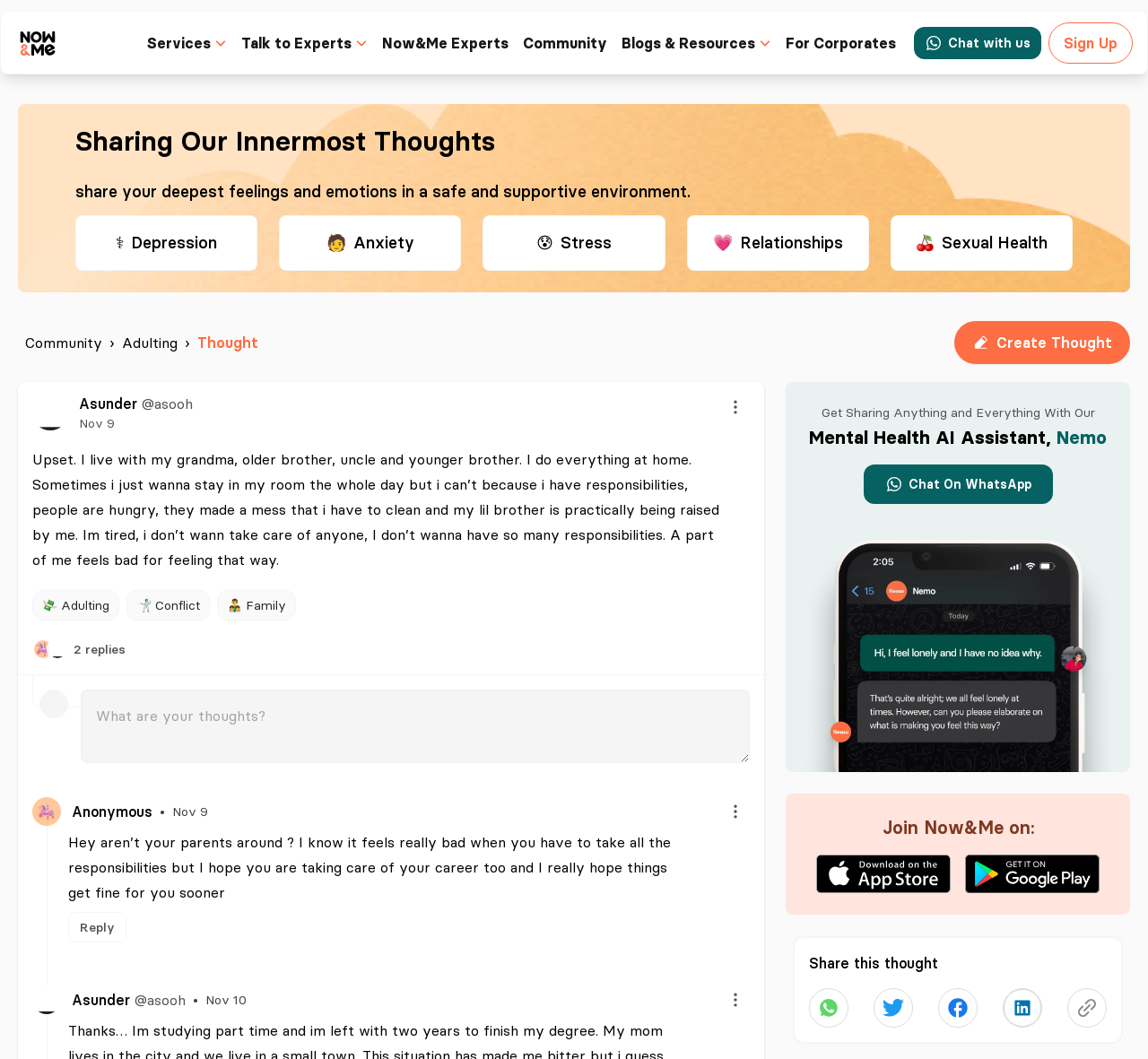What is the name of the mental health AI assistant?
Refer to the screenshot and deliver a thorough answer to the question presented.

I discovered this answer by looking at the link 'Get Sharing Anything and Everything With Our Mental Health AI Assistant, Nemo Chat On WhatsApp' at the bottom of the page. This link suggests that Nemo is a mental health AI assistant that can be chatted with on WhatsApp.